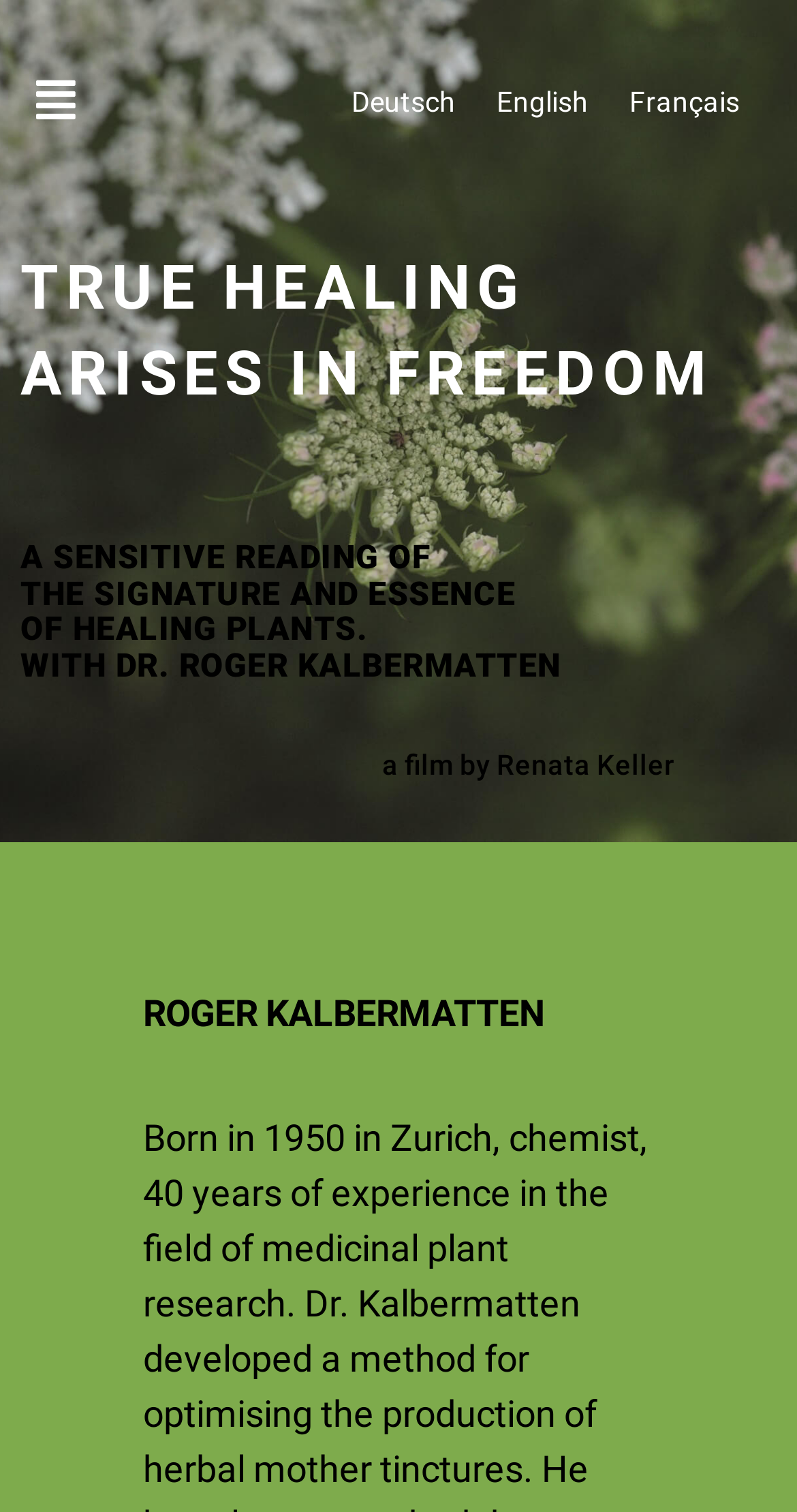How many language options are available?
Answer the question with a single word or phrase derived from the image.

3